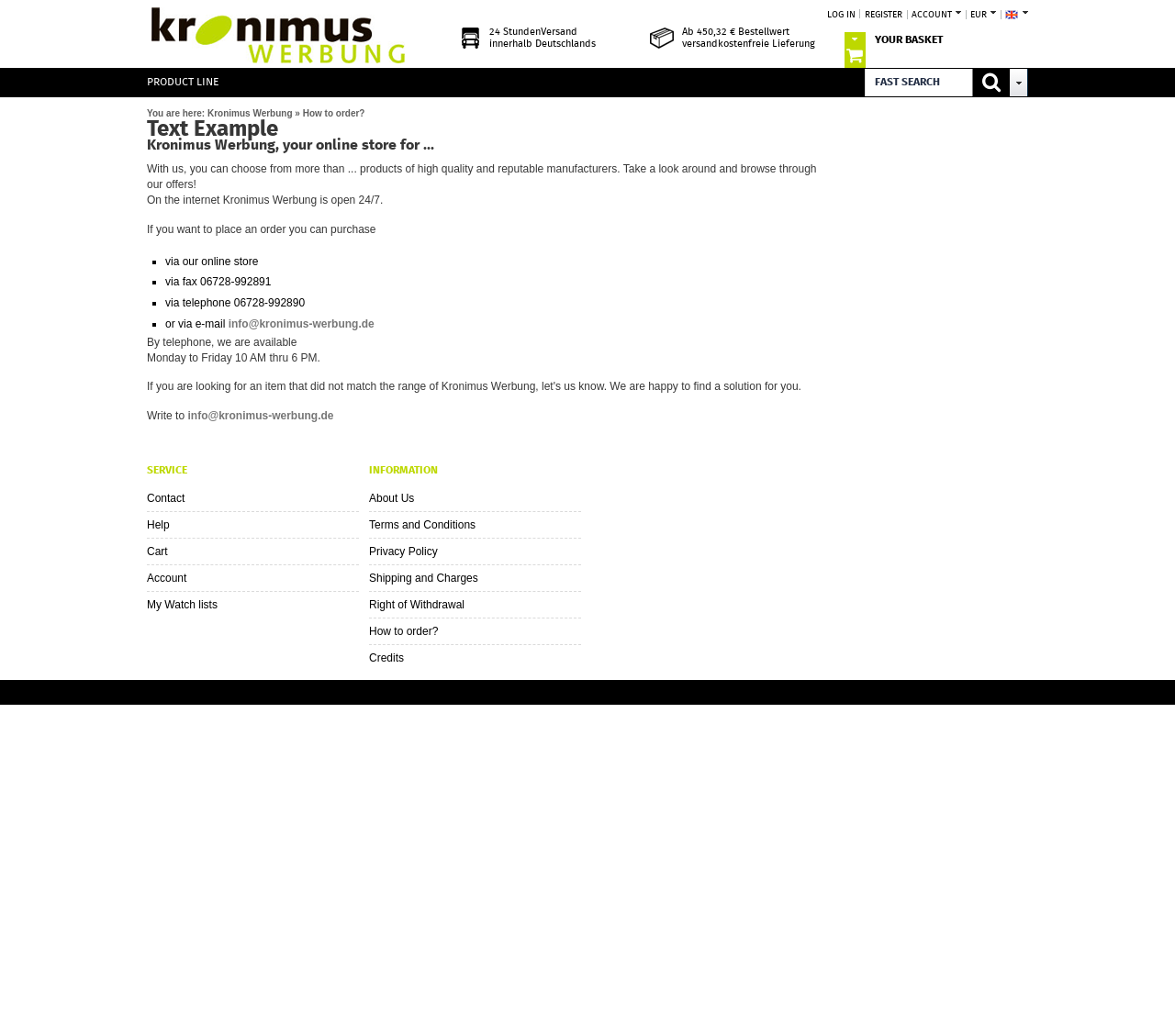What is the company name behind the online store?
Please provide a comprehensive answer based on the details in the screenshot.

The company name behind the online store can be found at the bottom of the webpage, where it says 'L-SHOP-TEAM GmbH'. This is likely the company that operates the online store.